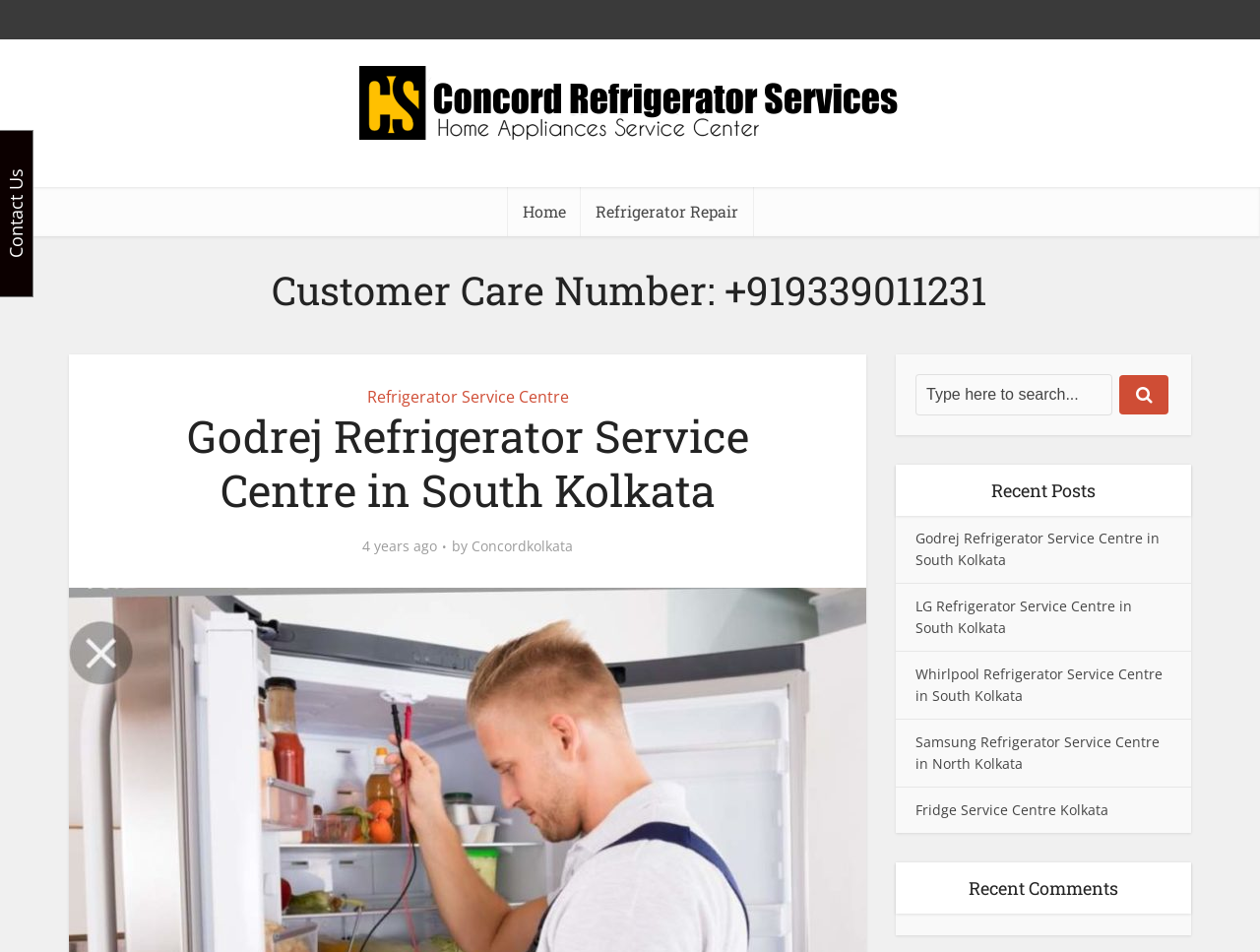Describe all significant elements and features of the webpage.

The webpage is about Godrej refrigerator service centre in south Kolkata, providing its phone number and other details to customers. At the top, there is a link to "Refrigerator Repair and Service Centre Kolkata" accompanied by an image, taking up a significant portion of the top section. Below this, there are three links: "Home", "Refrigerator Repair", and a customer care number with a phone number "+919339011231" prominently displayed.

On the left side, there is a section with a heading "Godrej Refrigerator Service Centre in South Kolkata" and a subheading "4 years ago by Concordkolkata". Below this, there is a search bar with a textbox and a search button. 

On the right side, there are two sections: "Recent Posts" and "Recent Comments". The "Recent Posts" section contains five links to different refrigerator service centres in Kolkata, including Godrej, LG, Whirlpool, Samsung, and Fridge service centre. The "Recent Comments" section is located at the bottom right corner of the page.

At the top left corner, there is a "Contact Us" button.